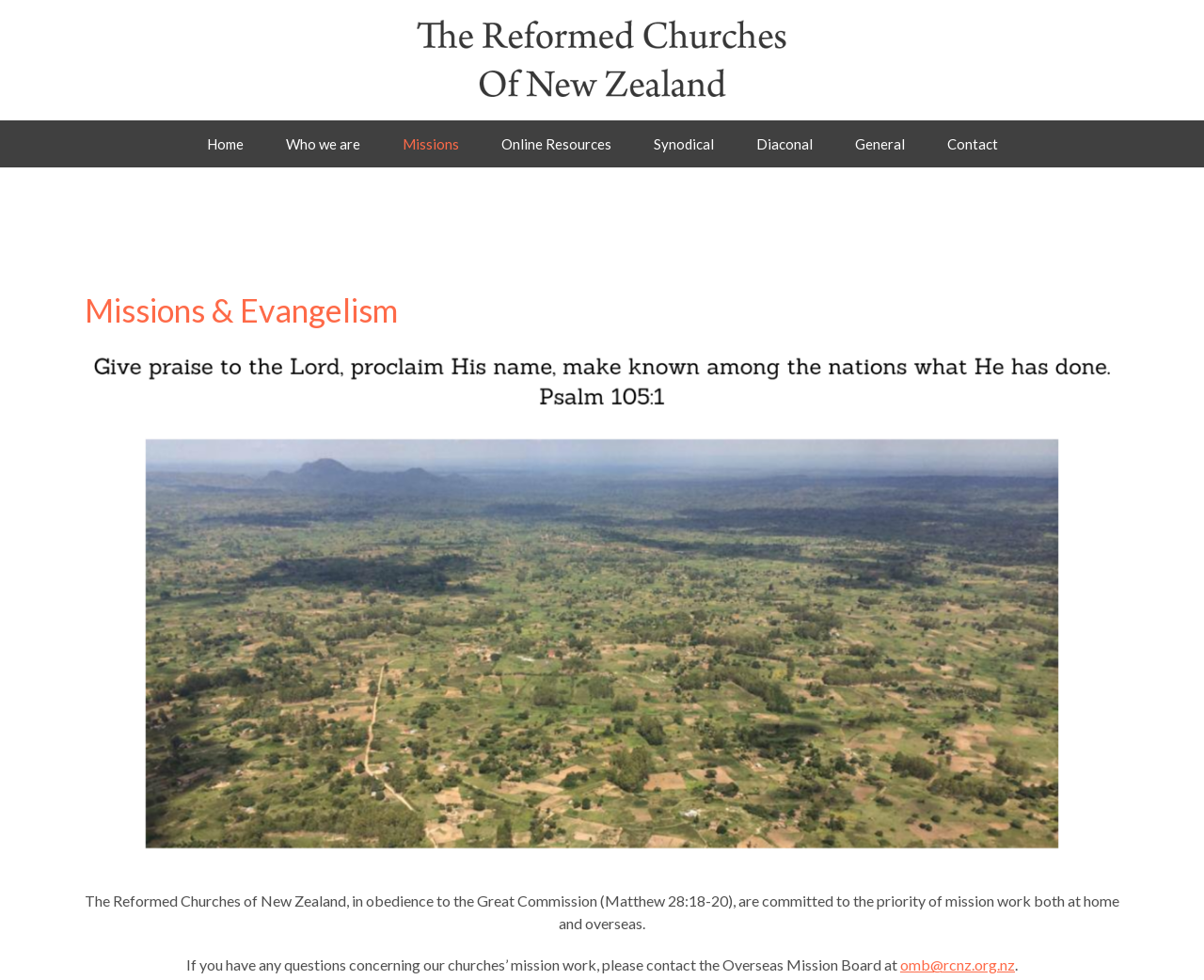Extract the heading text from the webpage.

Missions & Evangelism